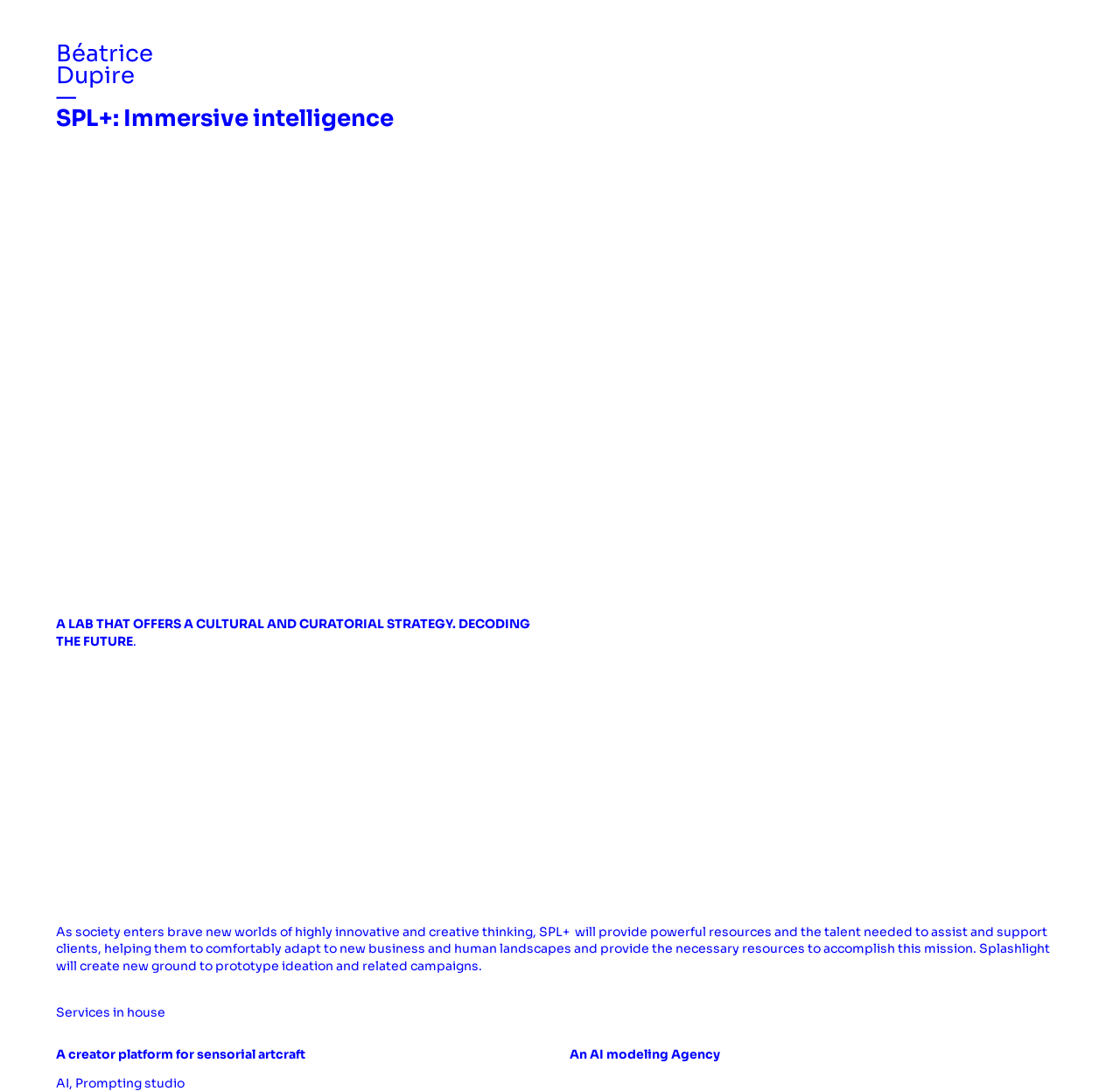What is the focus of the lab?
Give a thorough and detailed response to the question.

The focus of the lab is on cultural and curatorial strategy, as mentioned in the StaticText 'A LAB THAT OFFERS A CULTURAL AND CURATORIAL STRATEGY.' on the webpage.